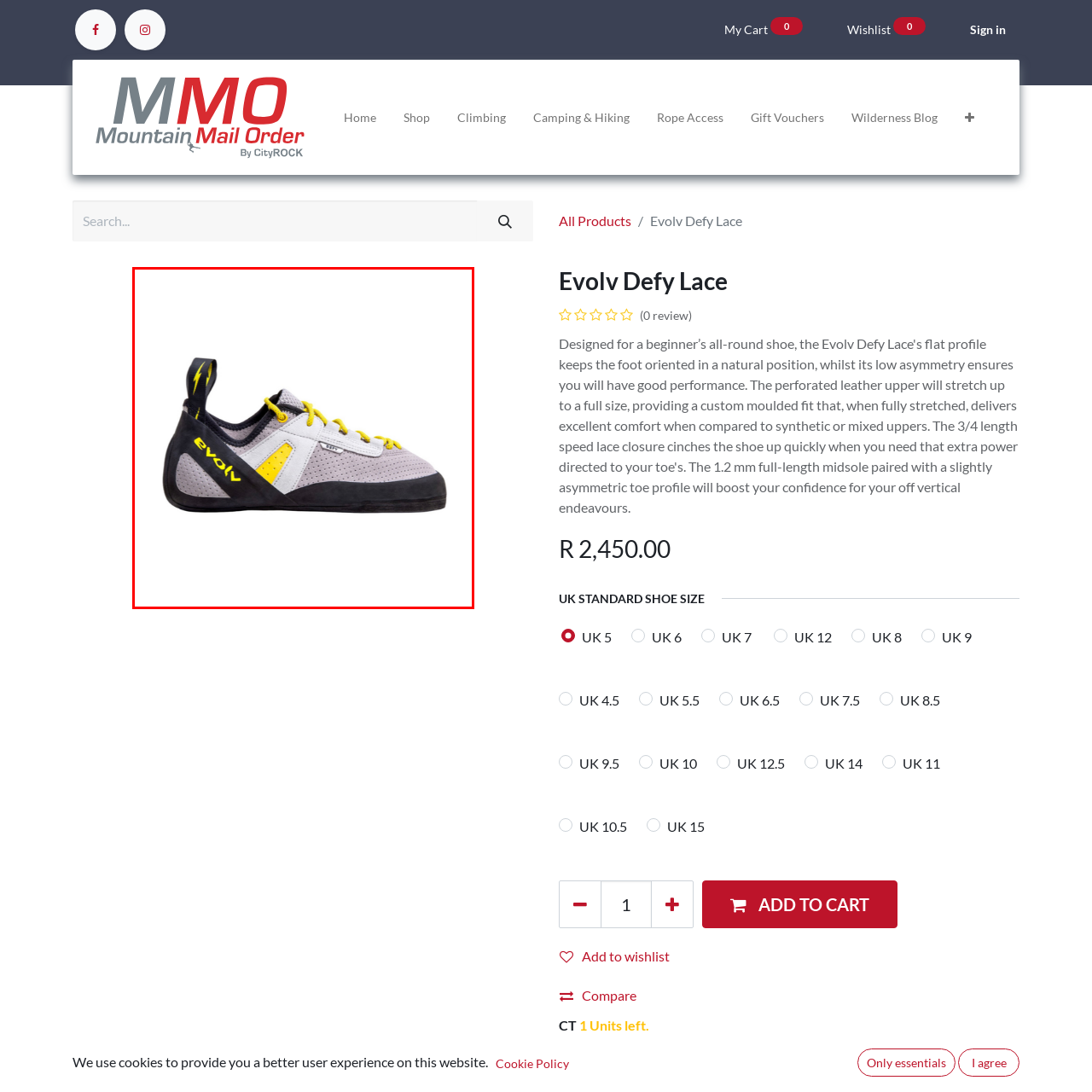Focus on the content within the red bounding box and answer this question using a single word or phrase: What is the material of the shoe's sole?

Matte black rubber